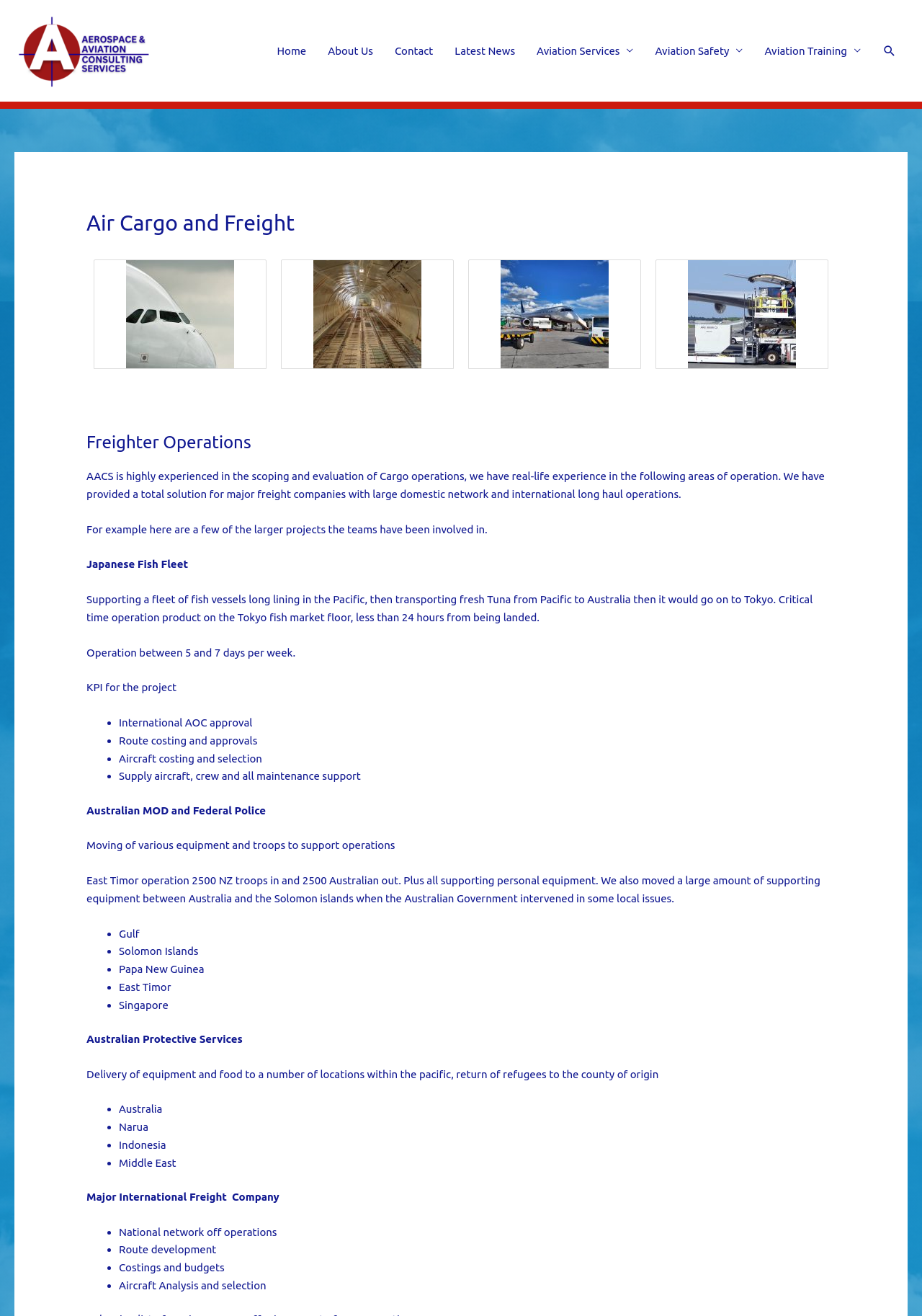Generate the main heading text from the webpage.

Air Cargo and Freight